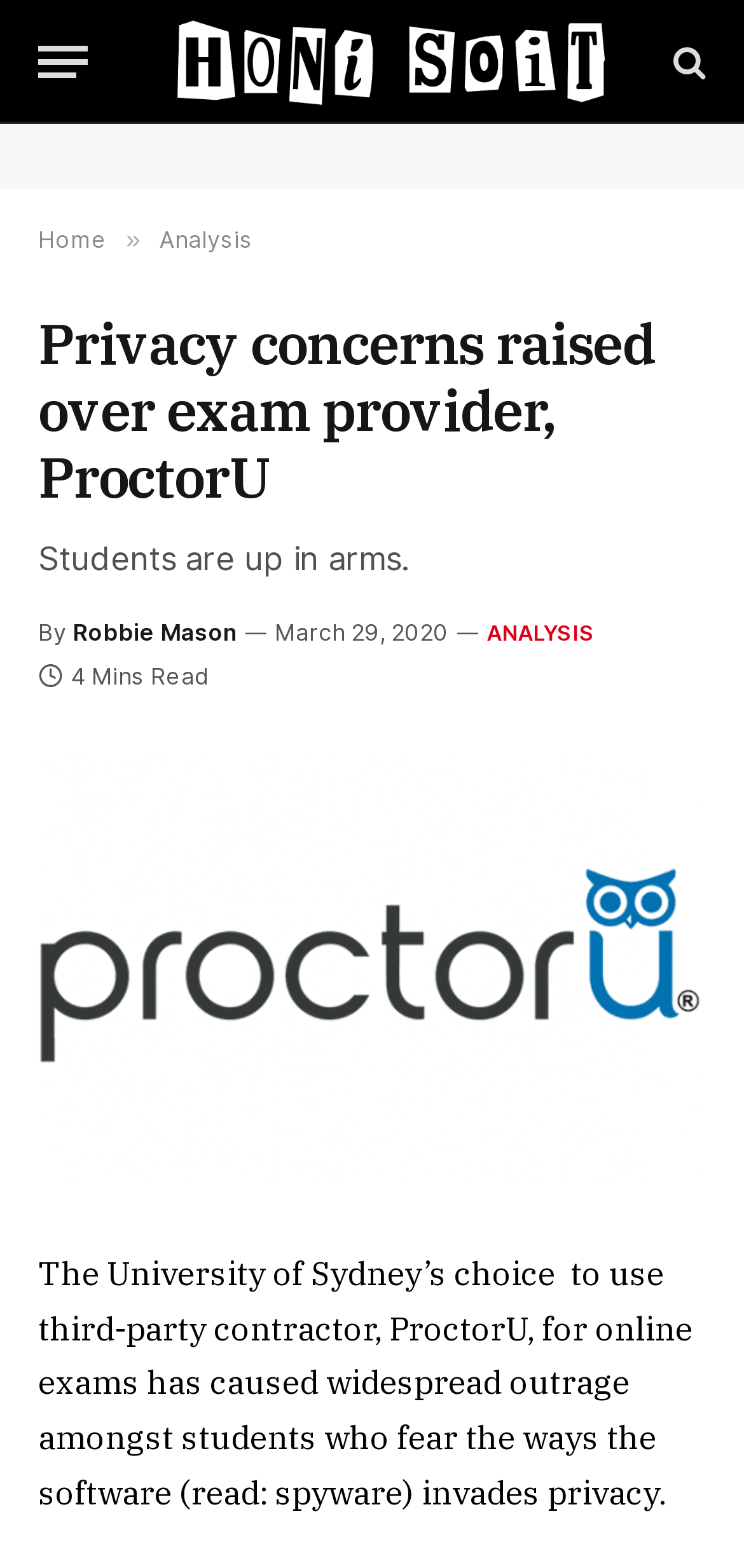Analyze the image and provide a detailed answer to the question: What is the estimated reading time of the article?

The estimated reading time '4 Mins Read' is mentioned in the article, indicating that it would take approximately 4 minutes to read the entire article.